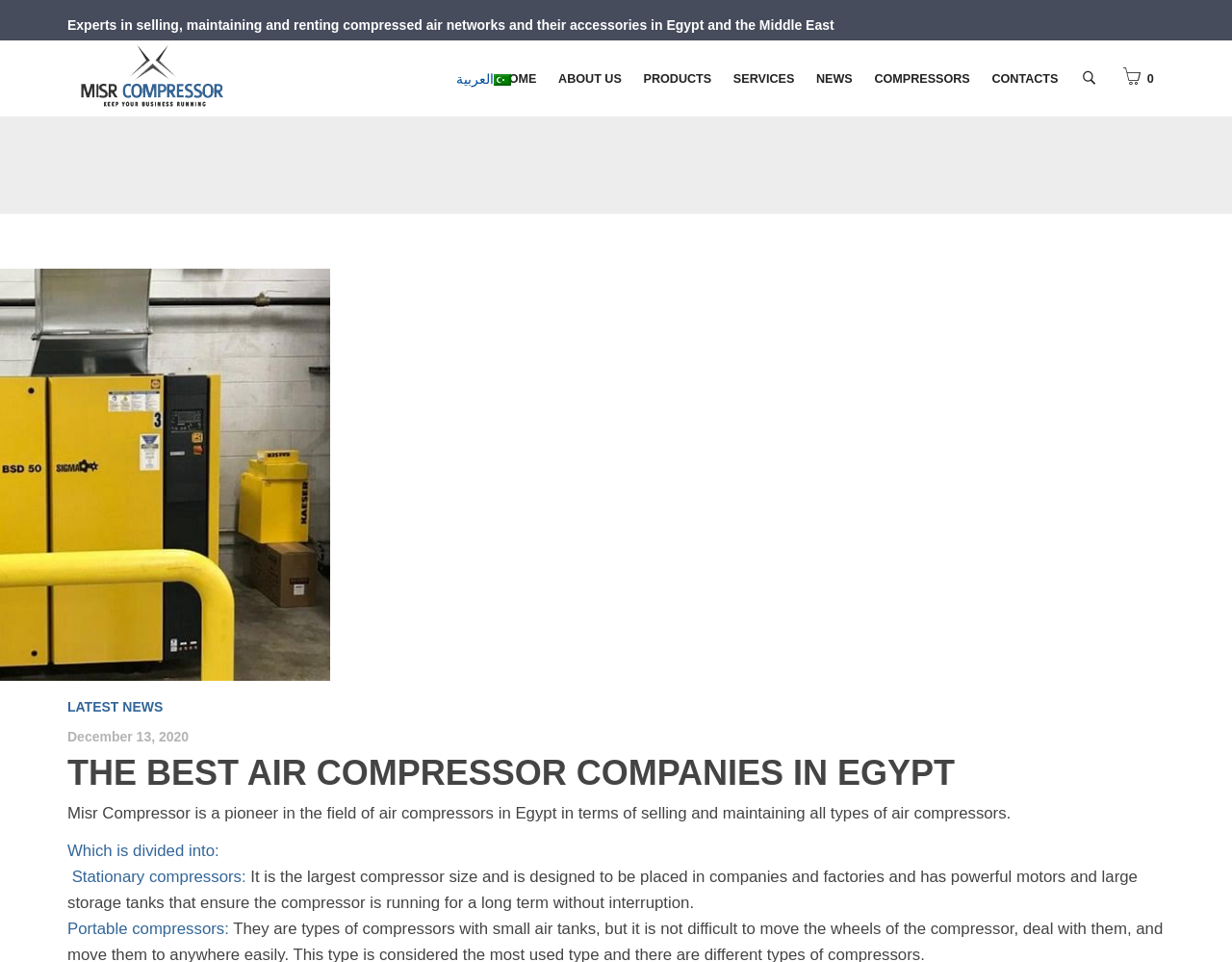Find the bounding box coordinates of the element you need to click on to perform this action: 'Learn about COMPRESSORS'. The coordinates should be represented by four float values between 0 and 1, in the format [left, top, right, bottom].

[0.701, 0.045, 0.796, 0.121]